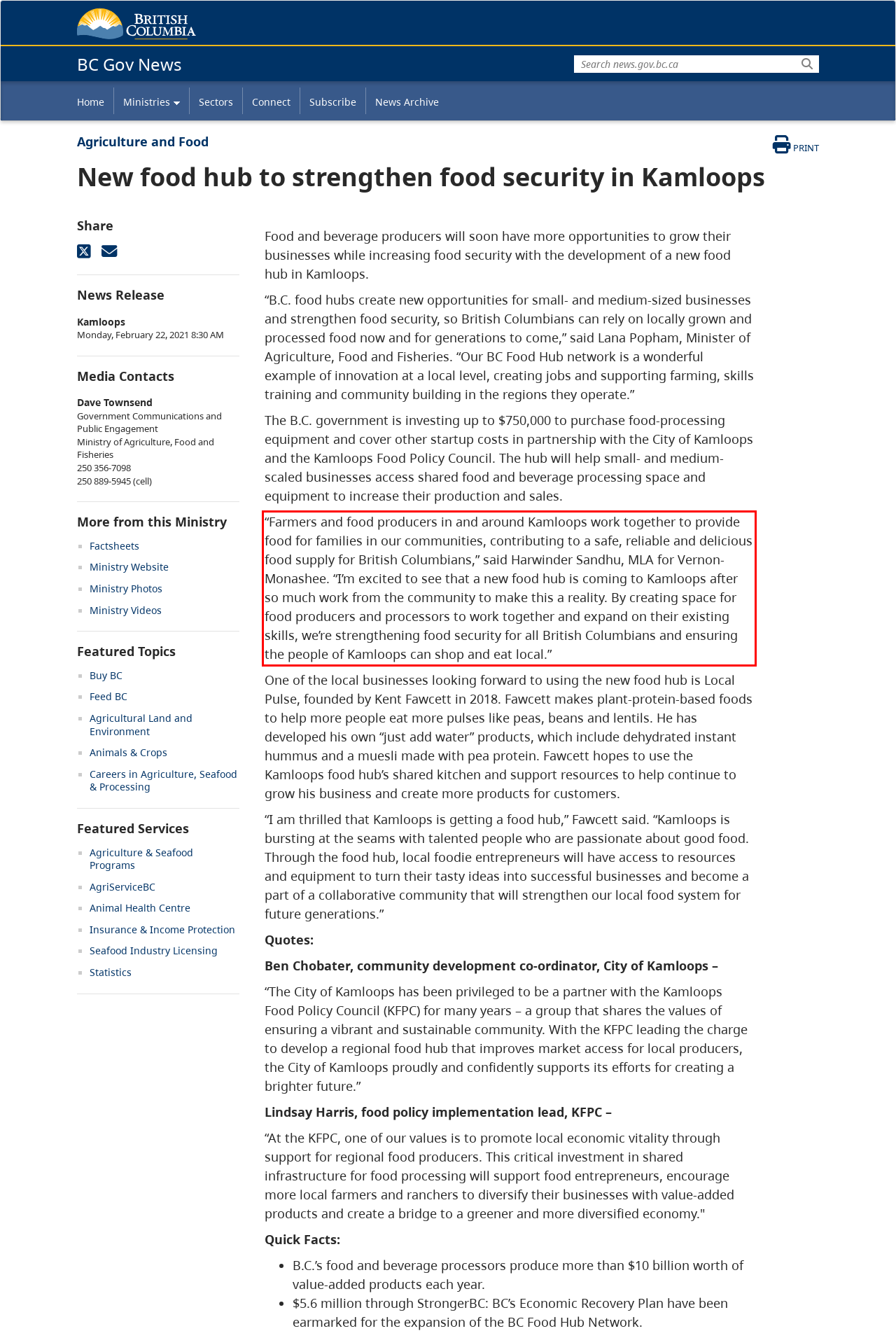Please identify and extract the text from the UI element that is surrounded by a red bounding box in the provided webpage screenshot.

“Farmers and food producers in and around Kamloops work together to provide food for families in our communities, contributing to a safe, reliable and delicious food supply for British Columbians,” said Harwinder Sandhu, MLA for Vernon-Monashee. “I’m excited to see that a new food hub is coming to Kamloops after so much work from the community to make this a reality. By creating space for food producers and processors to work together and expand on their existing skills, we’re strengthening food security for all British Columbians and ensuring the people of Kamloops can shop and eat local.”